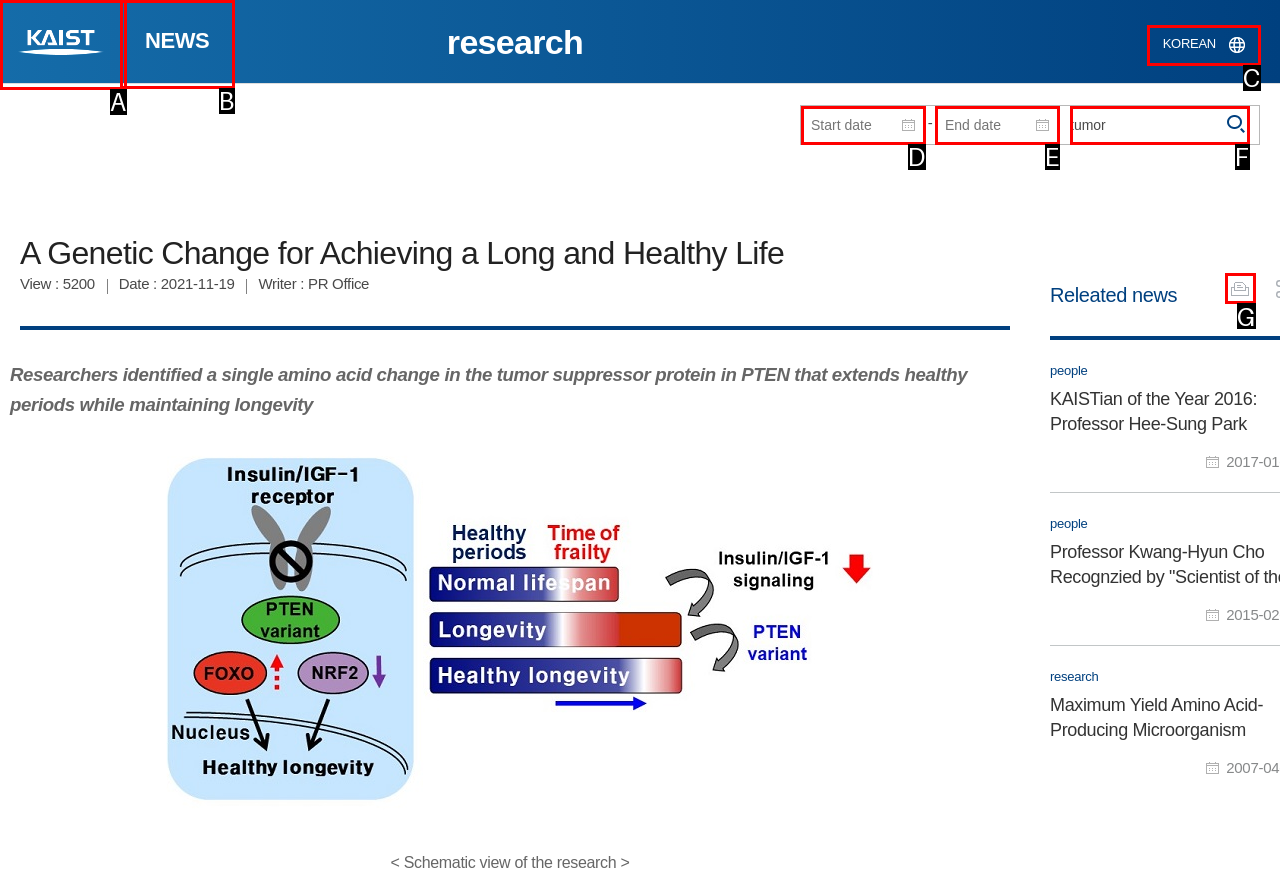Assess the description: name="list_e_date" placeholder="End date" and select the option that matches. Provide the letter of the chosen option directly from the given choices.

E